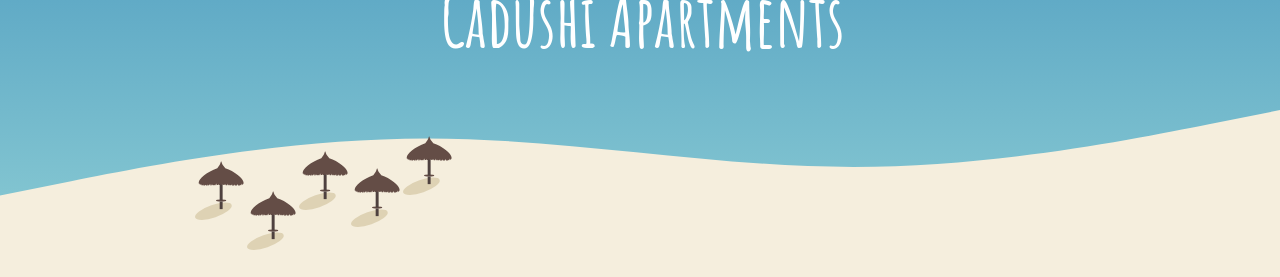Capture every detail in the image and describe it fully.

This colorful image promotes "Cadushi Apartments," featuring a tranquil beach scene with a soft gradient blue sky transitioning to a sandy horizon. In the foreground, several brown beach umbrellas are depicted, casting playful shadows on the light-colored sand, inviting viewers to imagine a relaxing getaway. The name "Cadushi Apartments" is prominently displayed at the top in a whimsical white font, suggesting a delightful escape to a serene coastal setting, perfect for enjoying leisurely days under the sun.